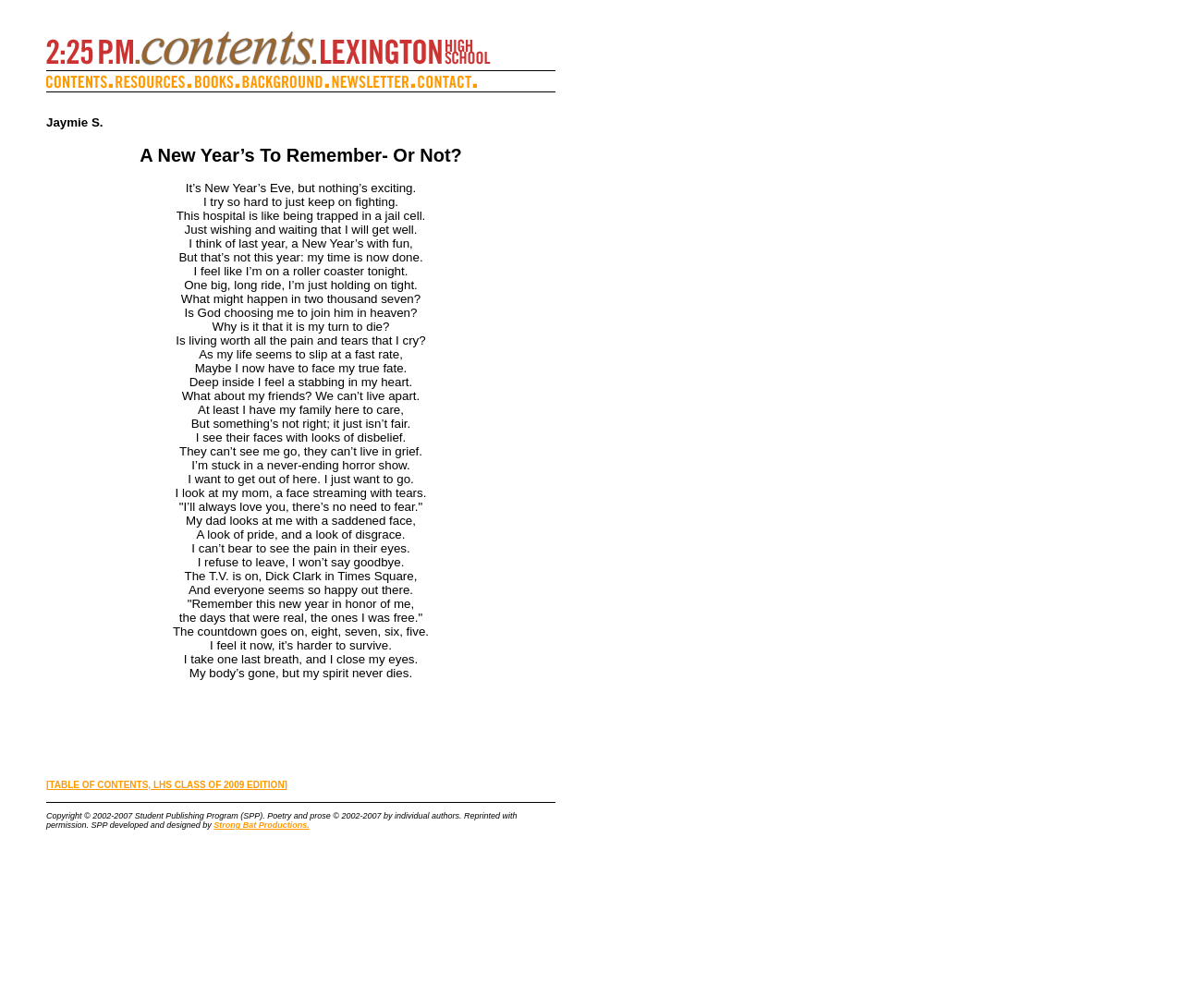What is the speaker's emotional state?
Using the image as a reference, answer with just one word or a short phrase.

Sad and scared